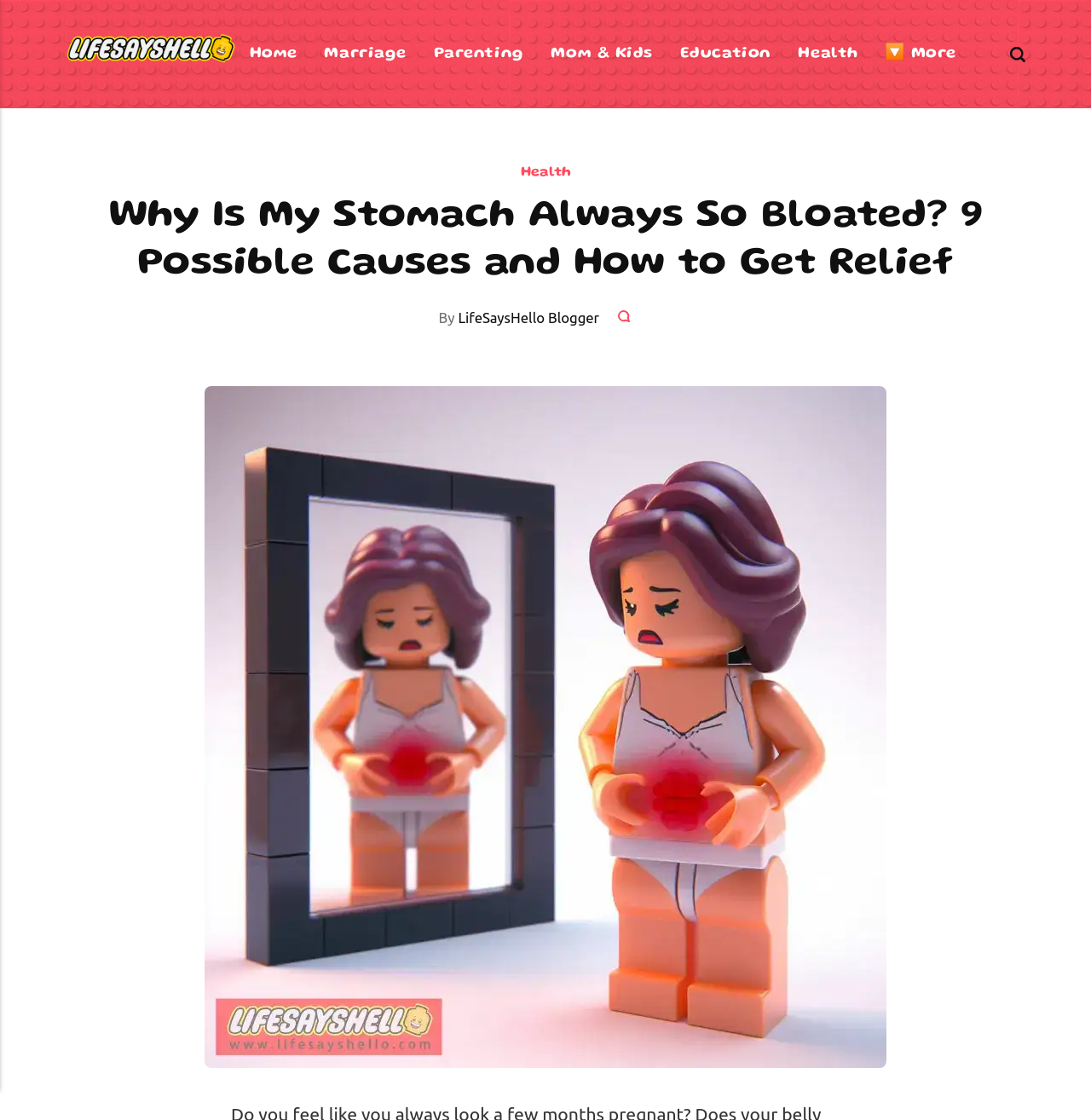How many sections are in the header area?
Respond with a short answer, either a single word or a phrase, based on the image.

3